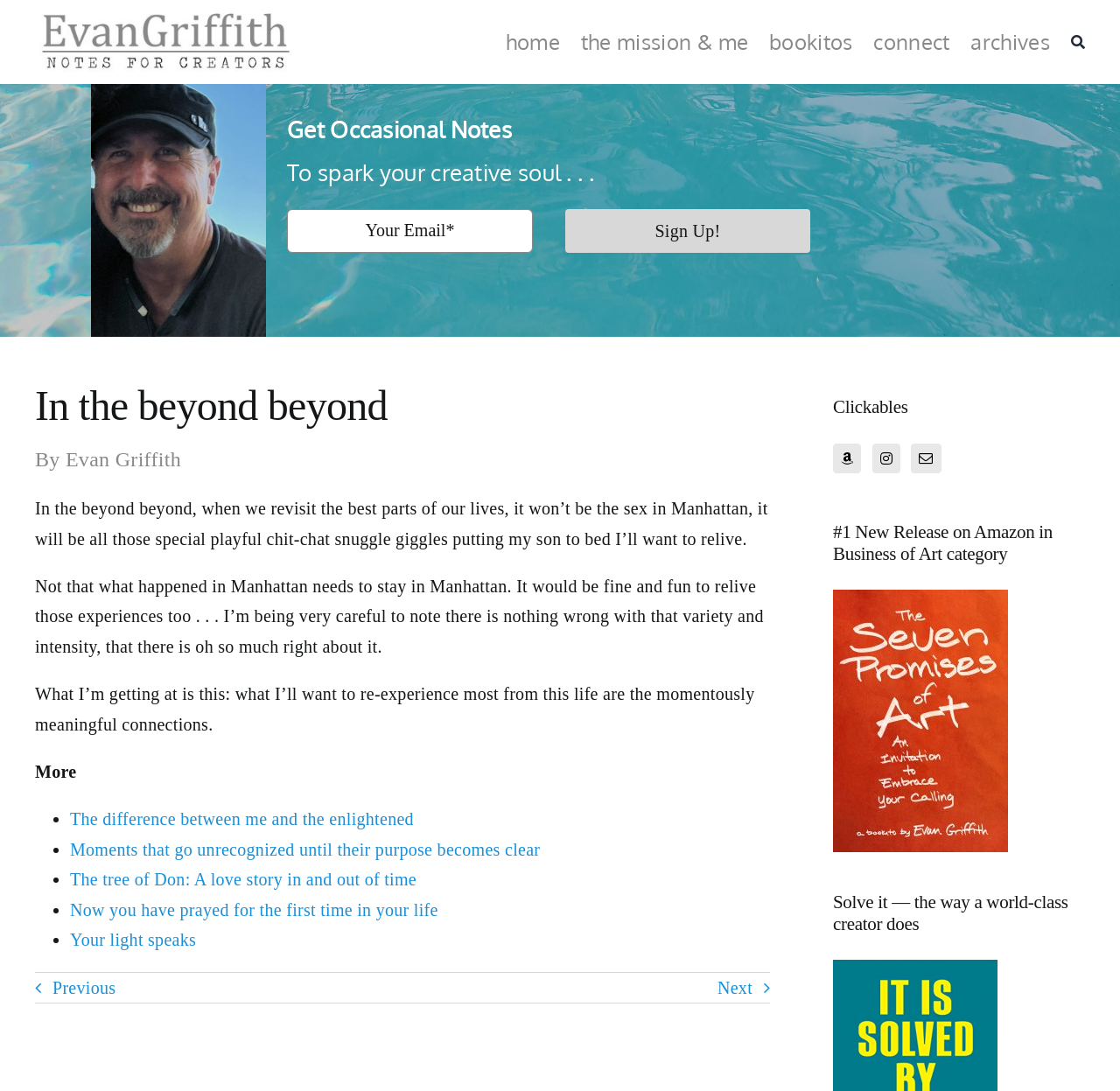Identify the bounding box coordinates for the UI element mentioned here: "Sign Up!". Provide the coordinates as four float values between 0 and 1, i.e., [left, top, right, bottom].

[0.504, 0.191, 0.724, 0.232]